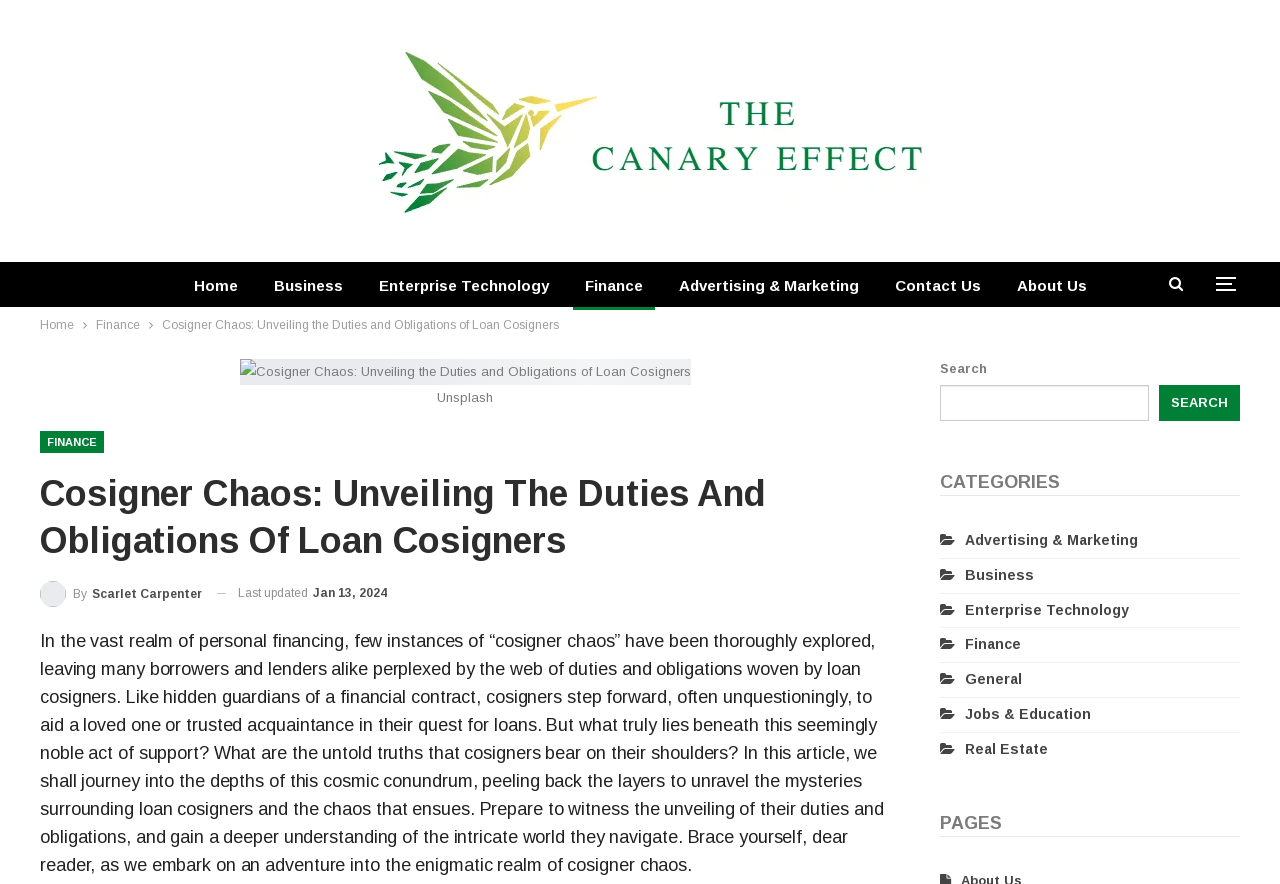Please determine the main heading text of this webpage.

Cosigner Chaos: Unveiling The Duties And Obligations Of Loan Cosigners